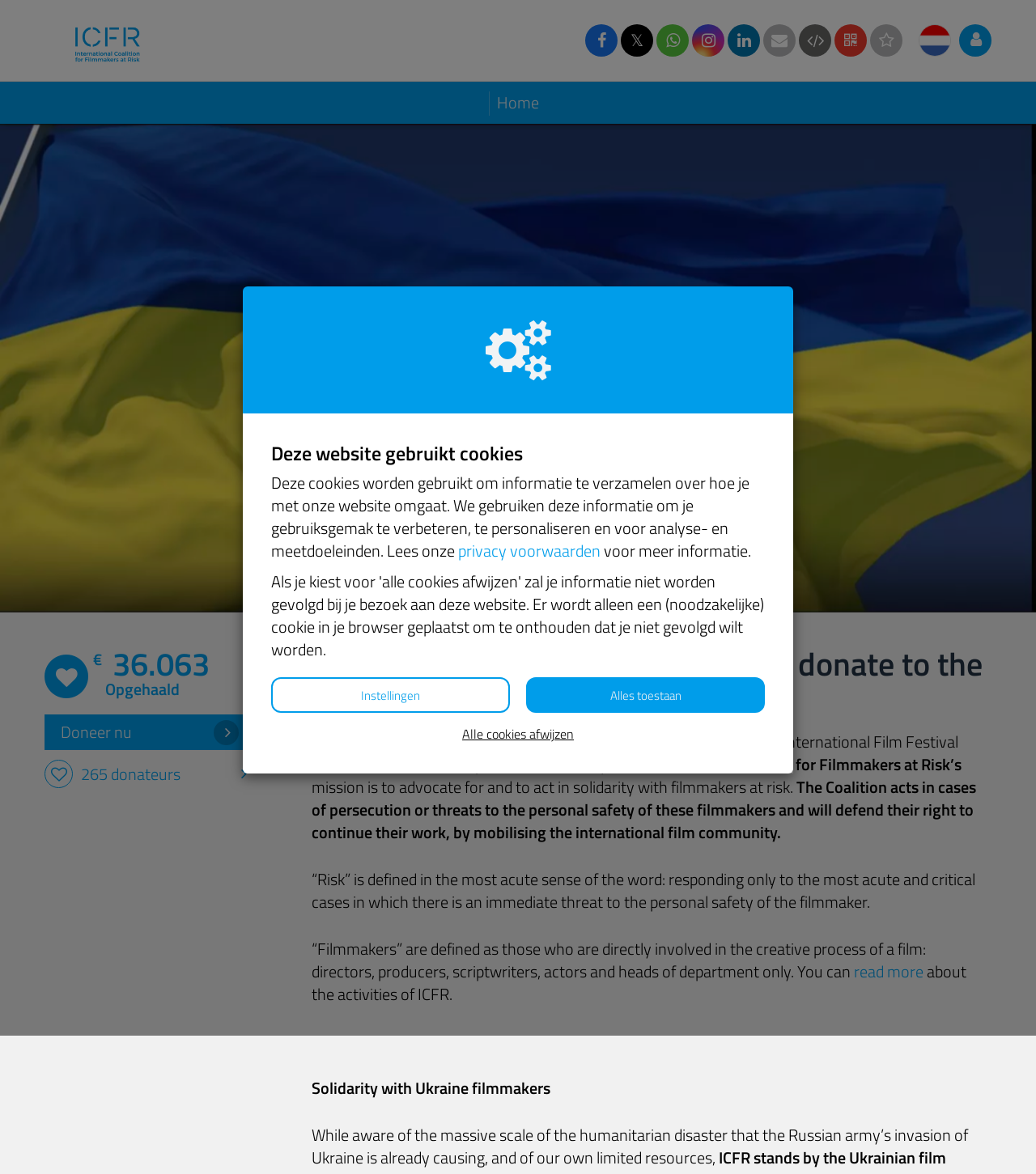Find the bounding box coordinates of the clickable area that will achieve the following instruction: "View the emergency fund of ICFR".

[0.301, 0.549, 0.957, 0.615]